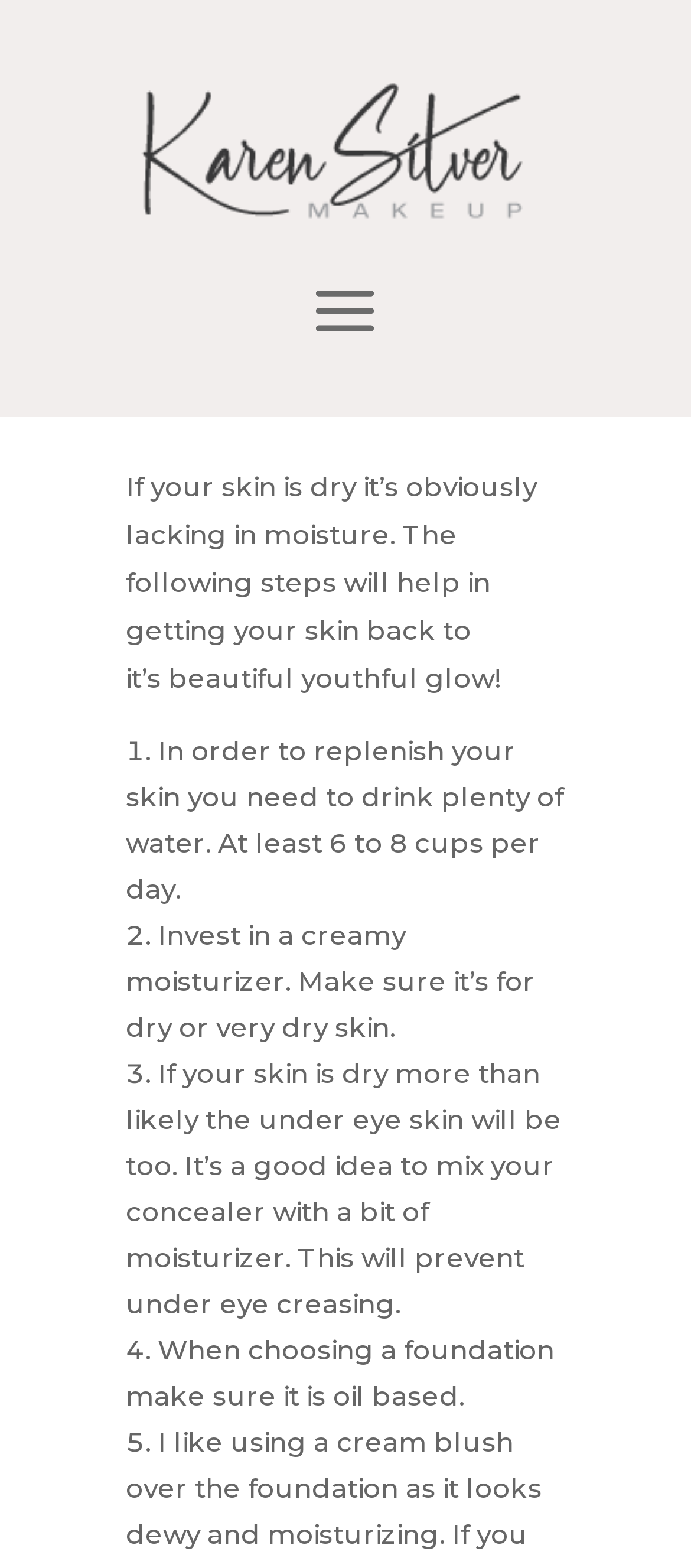Respond to the question below with a single word or phrase:
What is the recommended daily water intake?

6 to 8 cups